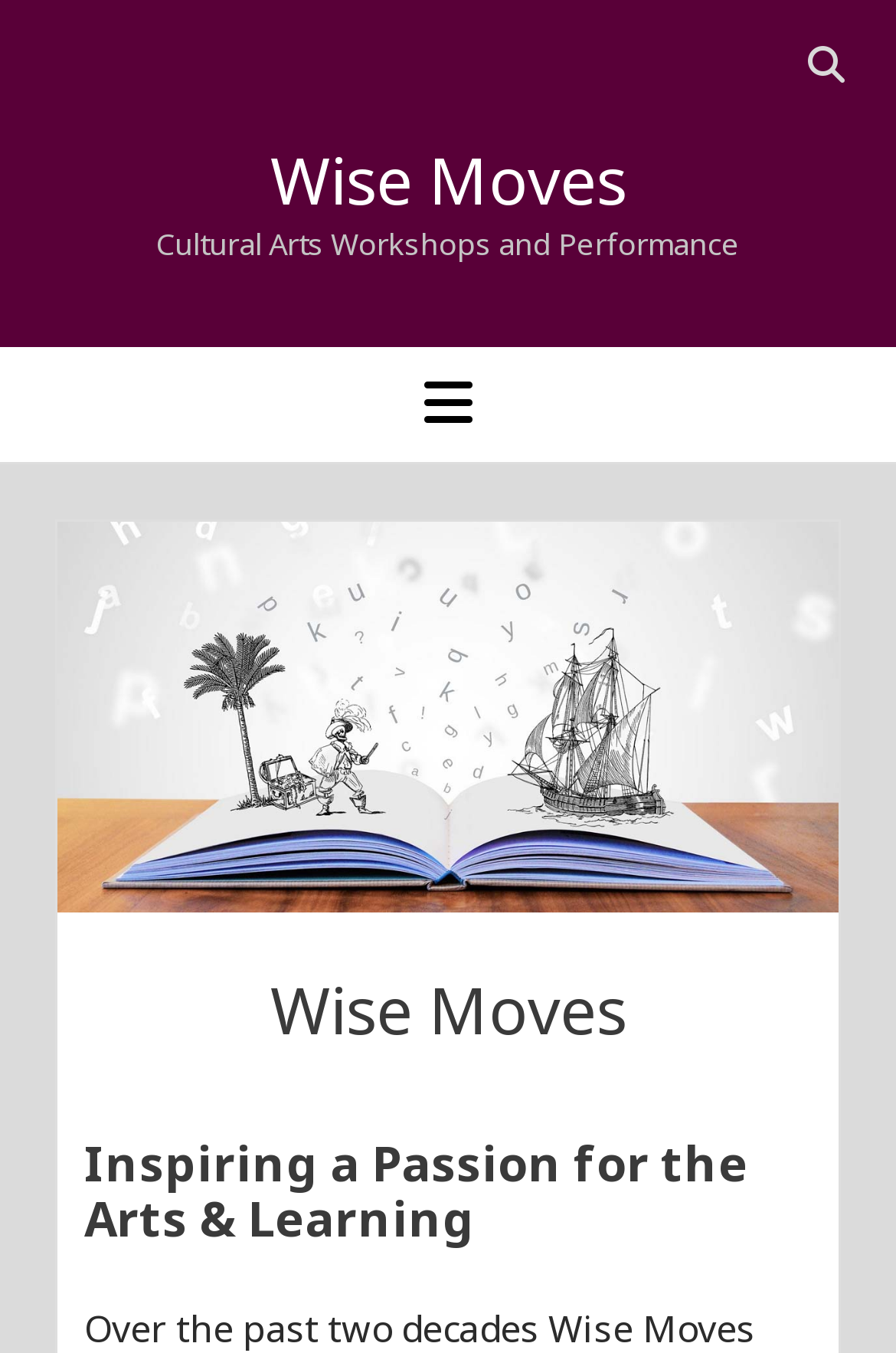Identify the bounding box coordinates for the UI element described as: "Workshops for Schools".

[0.259, 0.324, 0.73, 0.355]